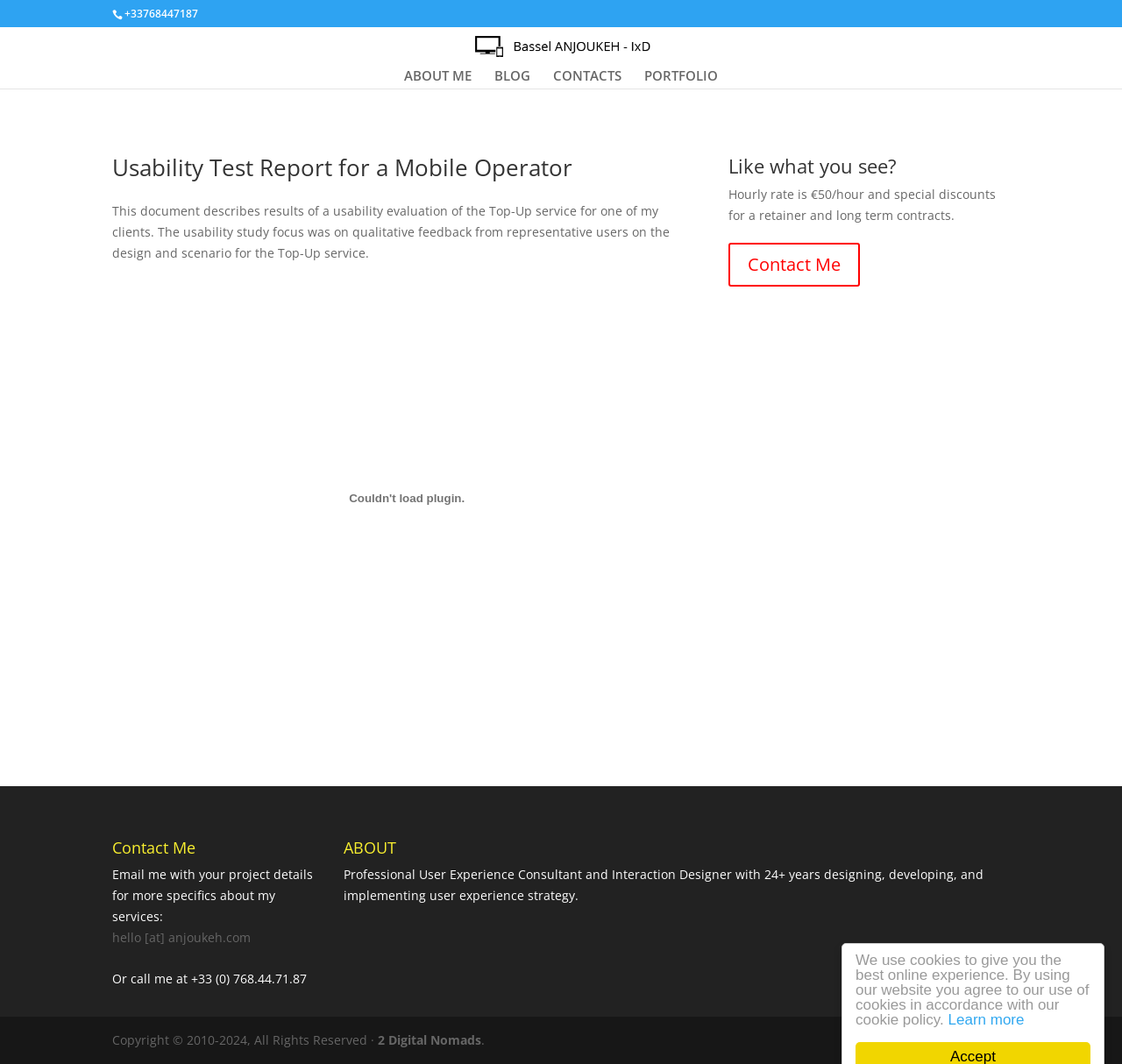Please identify the bounding box coordinates of the area that needs to be clicked to fulfill the following instruction: "Click the 'ABOUT ME' link."

[0.36, 0.065, 0.42, 0.083]